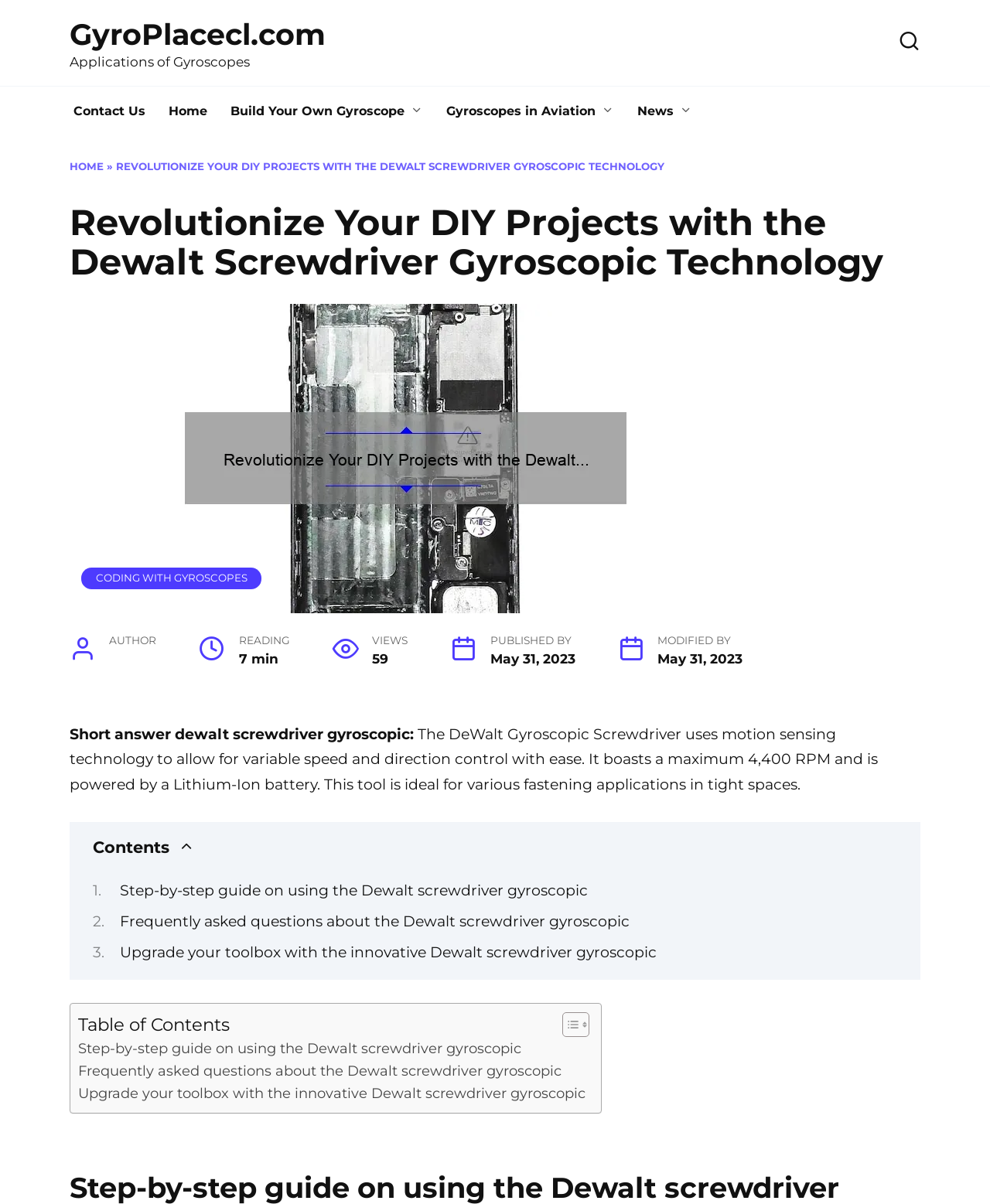How many minutes does it take to read the article?
Please answer the question with as much detail as possible using the screenshot.

The answer can be found in the section that displays the article's metadata, which shows '7 min' as the reading time.